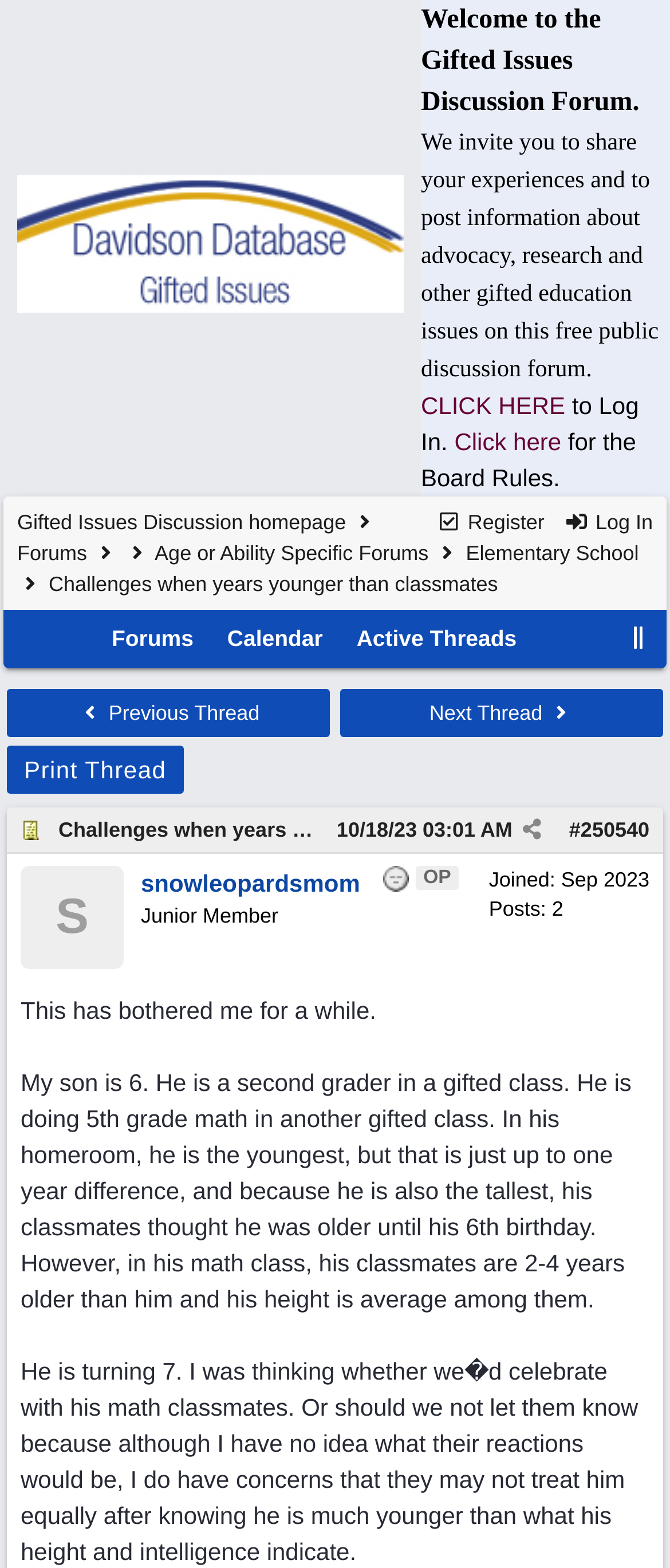Provide a short answer using a single word or phrase for the following question: 
What is the topic of the current thread?

Challenges when years younger than classmates